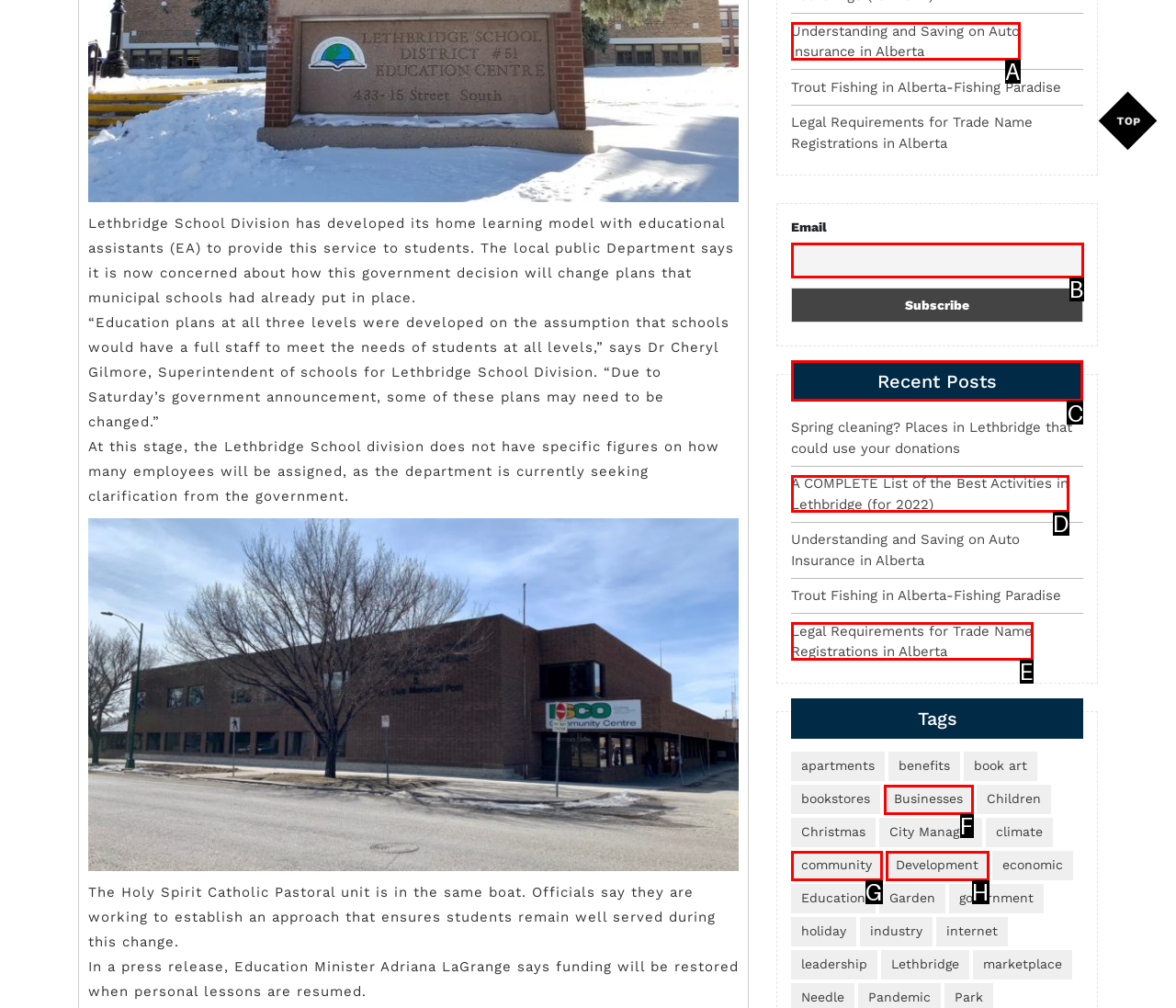Select the letter of the option that should be clicked to achieve the specified task: View recent posts. Respond with just the letter.

C